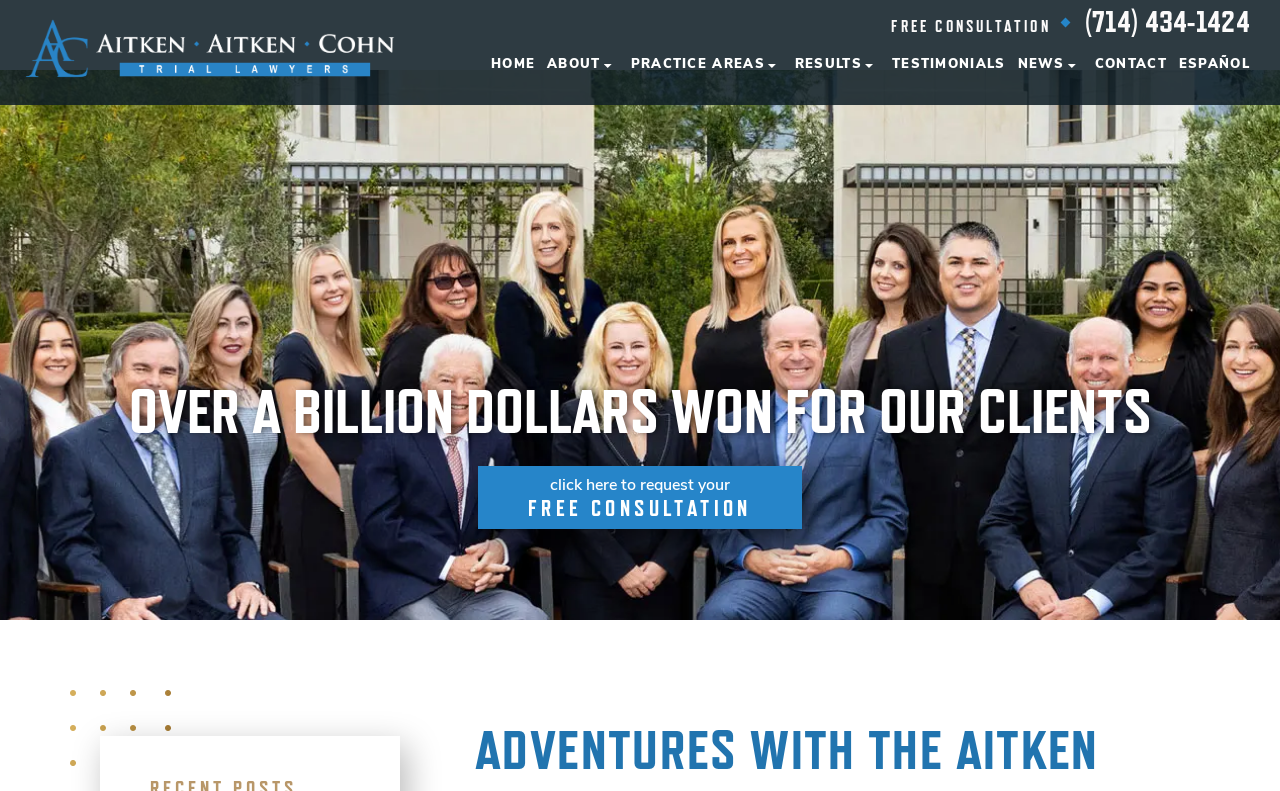Determine the bounding box coordinates of the target area to click to execute the following instruction: "Click to request a free consultation."

[0.373, 0.589, 0.627, 0.669]